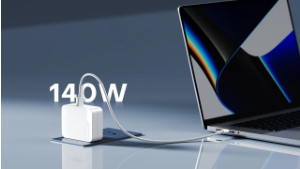Respond concisely with one word or phrase to the following query:
What is the design style of the charger?

Sleek